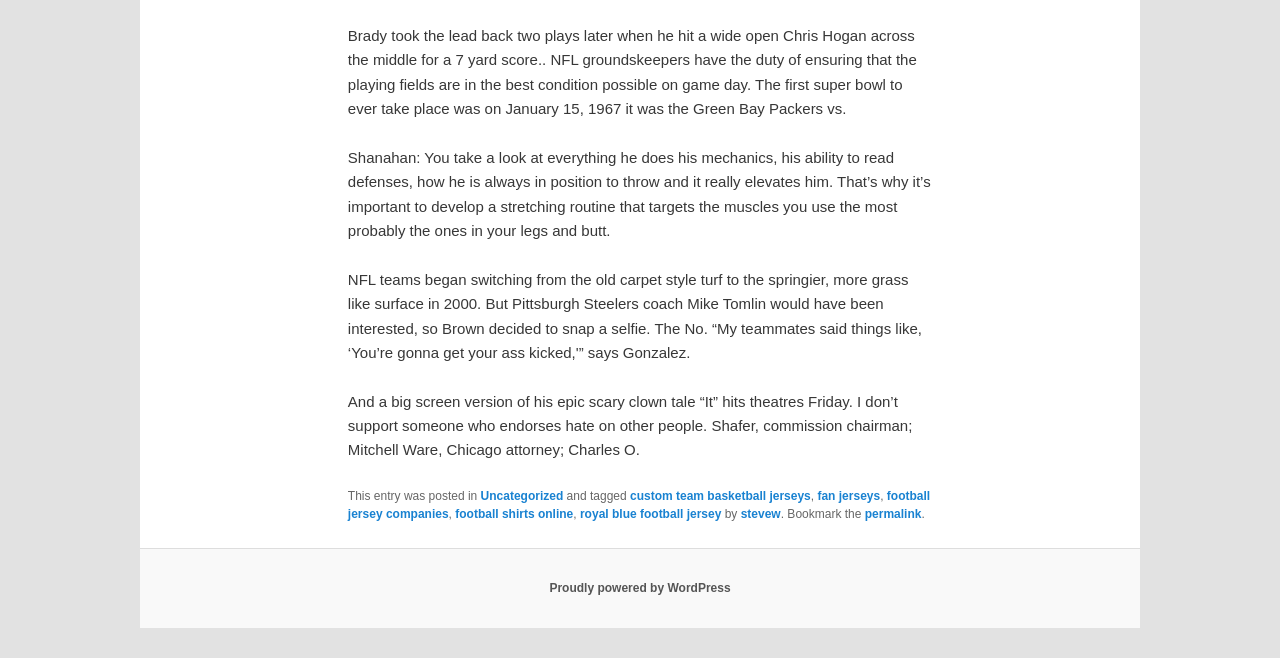Select the bounding box coordinates of the element I need to click to carry out the following instruction: "Click on the link 'permalink'".

[0.676, 0.771, 0.72, 0.792]